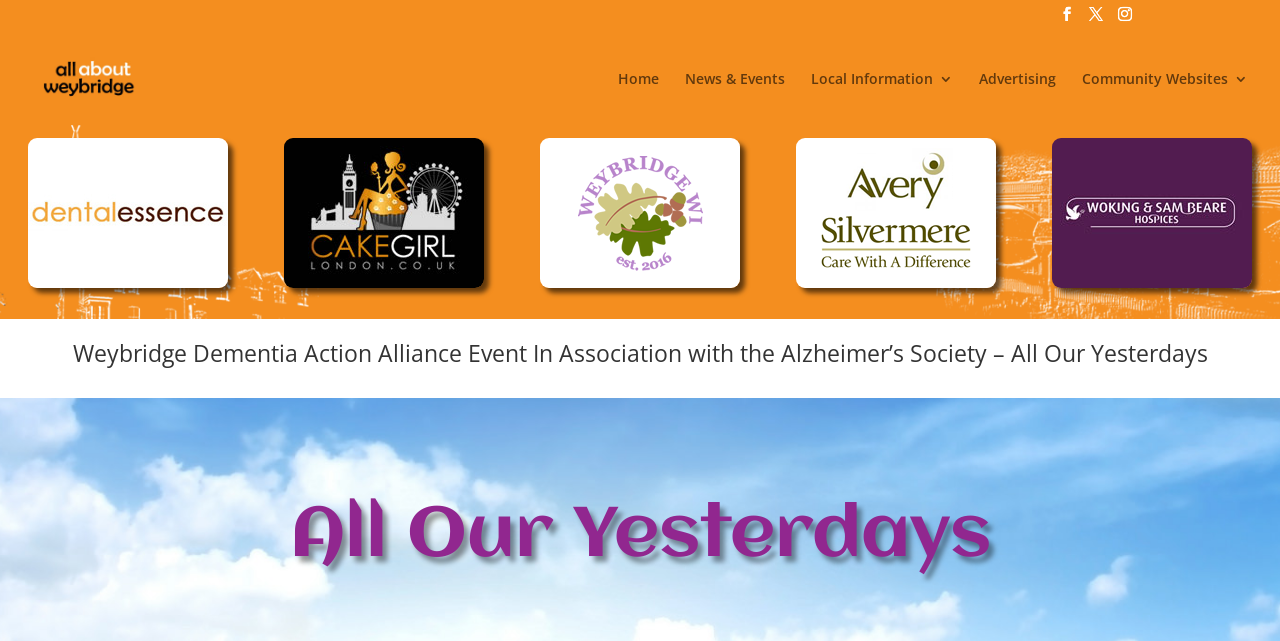Please provide a one-word or short phrase answer to the question:
How many images are on the webpage?

7